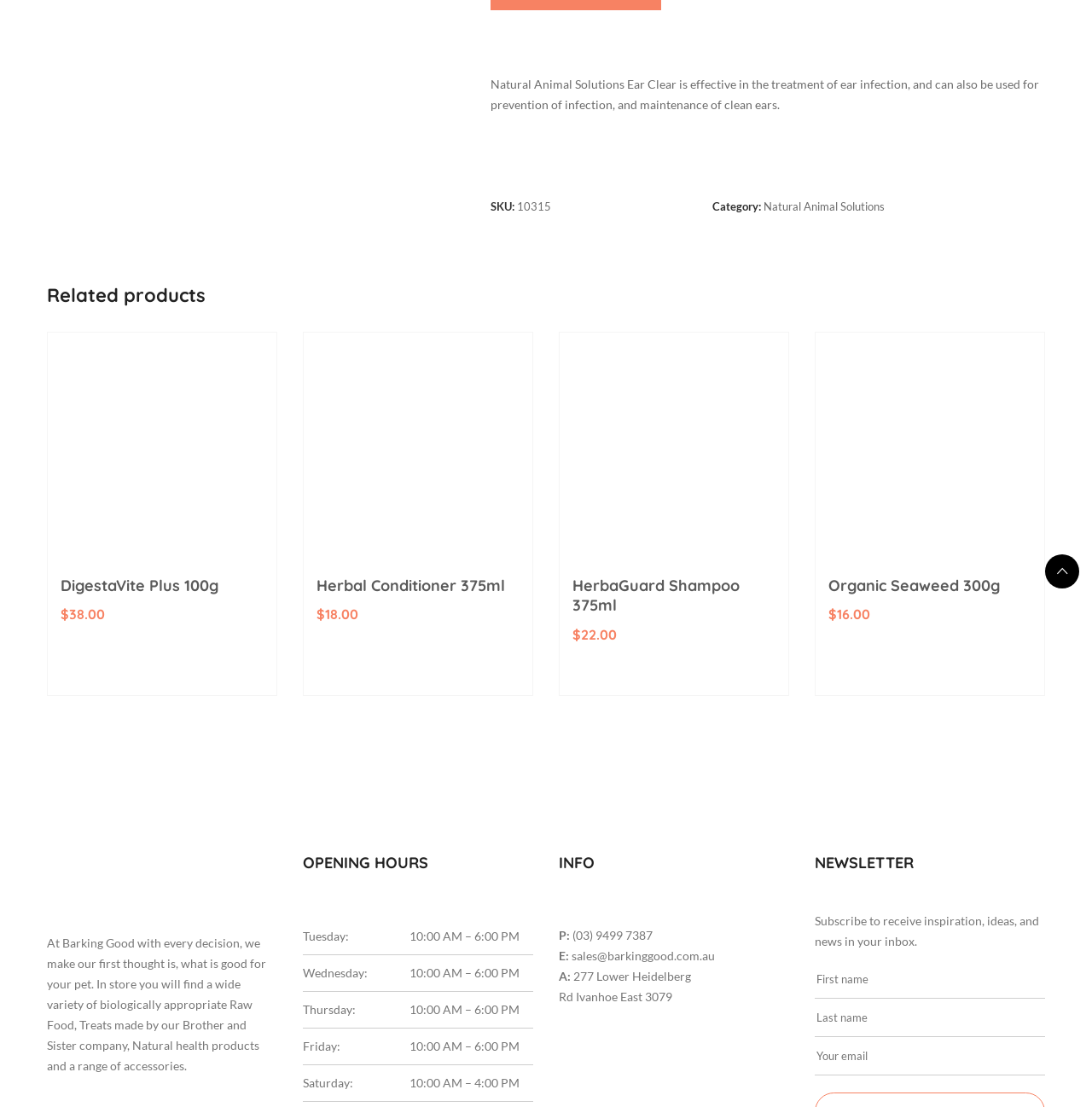Identify and provide the bounding box coordinates of the UI element described: "parent_node: Organic Seaweed 300g". The coordinates should be formatted as [left, top, right, bottom], with each number being a float between 0 and 1.

[0.747, 0.301, 0.956, 0.509]